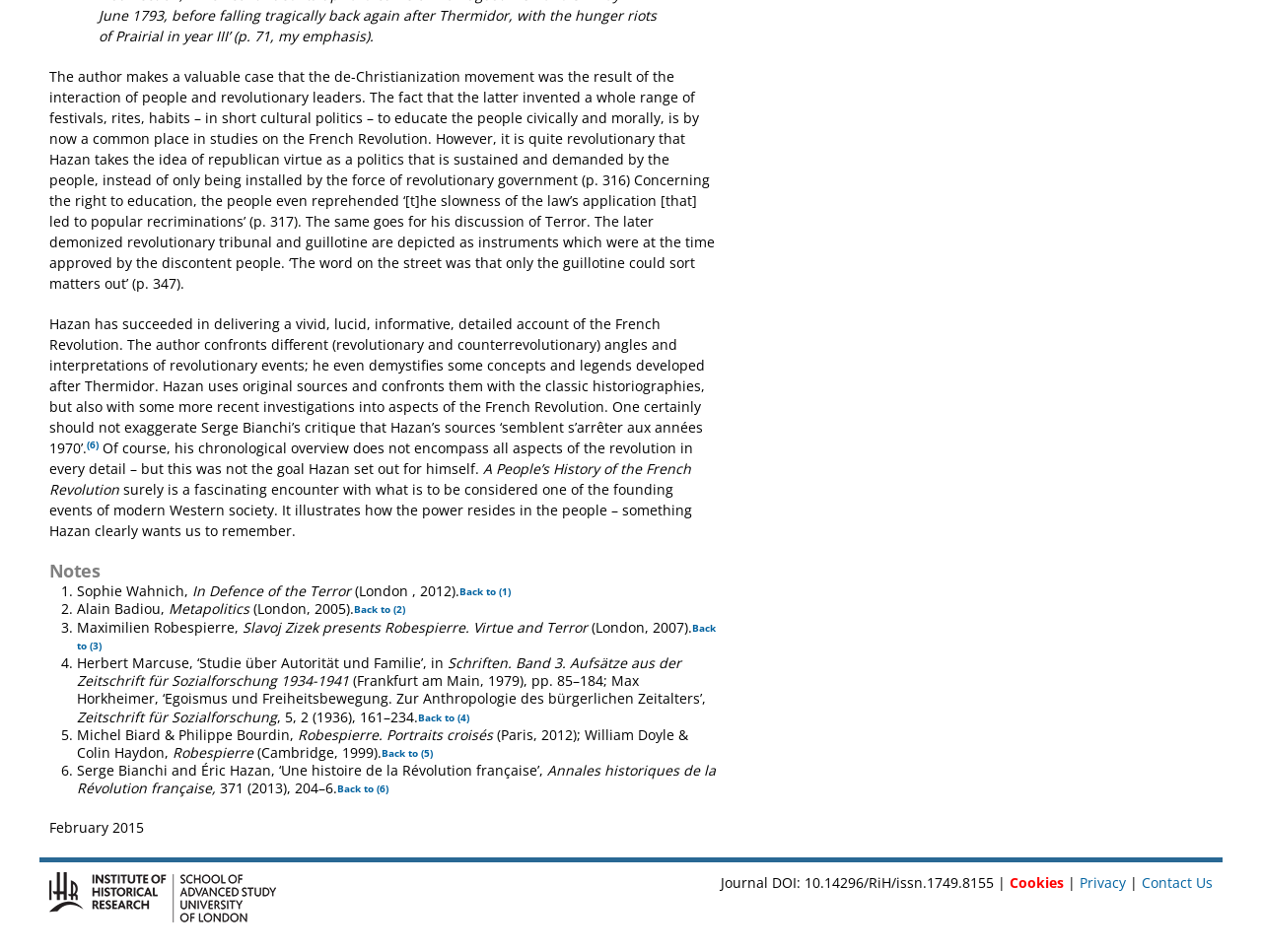Carefully observe the image and respond to the question with a detailed answer:
What is the name of the author being discussed in the review?

The name of the author being discussed in the review can be inferred from the text, which mentions 'Hazan' as the author of the book being reviewed. This is evident from the context of the review, which discusses the author's ideas and arguments.